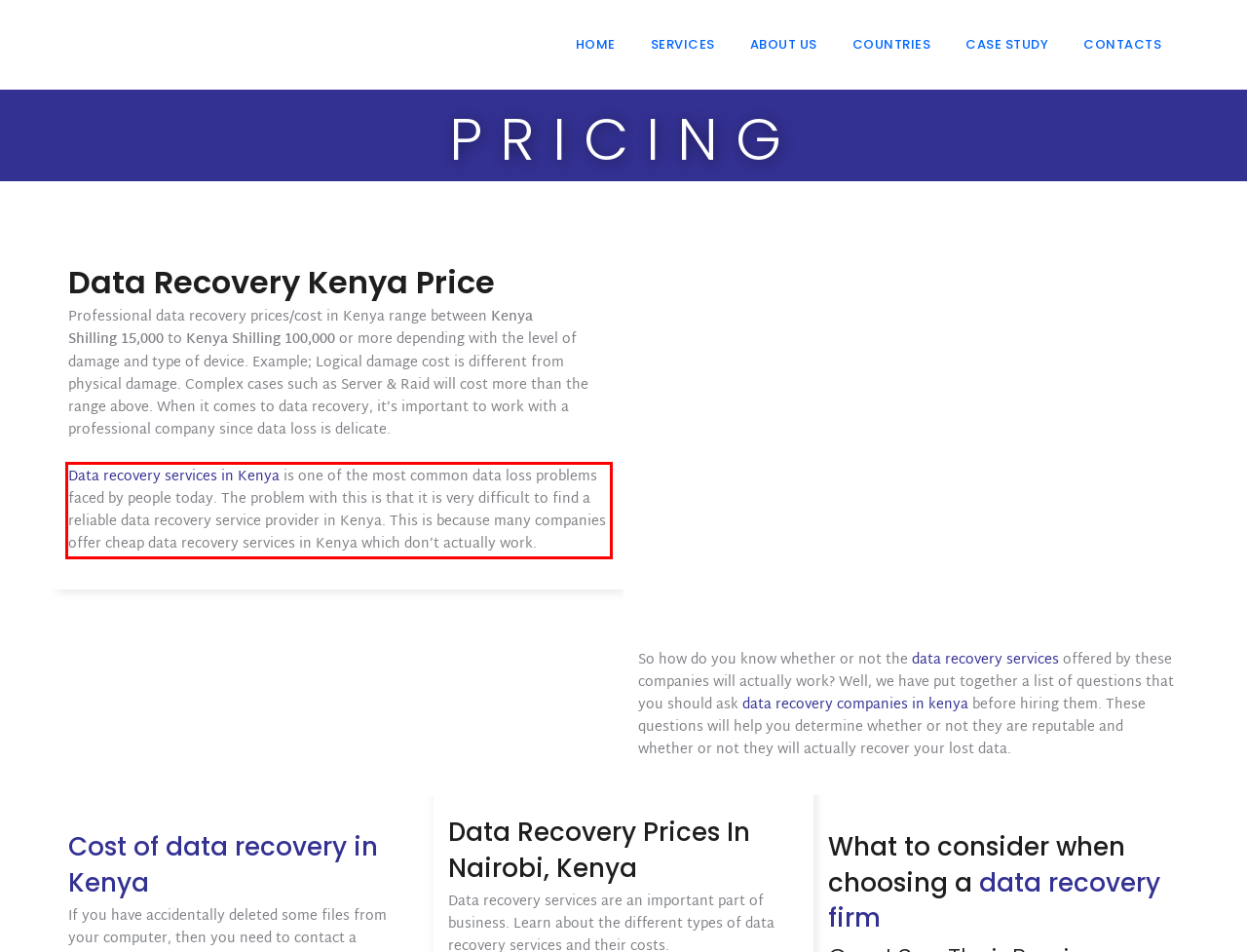You have a screenshot of a webpage with a UI element highlighted by a red bounding box. Use OCR to obtain the text within this highlighted area.

Data recovery services in Kenya is one of the most common data loss problems faced by people today. The problem with this is that it is very difficult to find a reliable data recovery service provider in Kenya. This is because many companies offer cheap data recovery services in Kenya which don’t actually work.